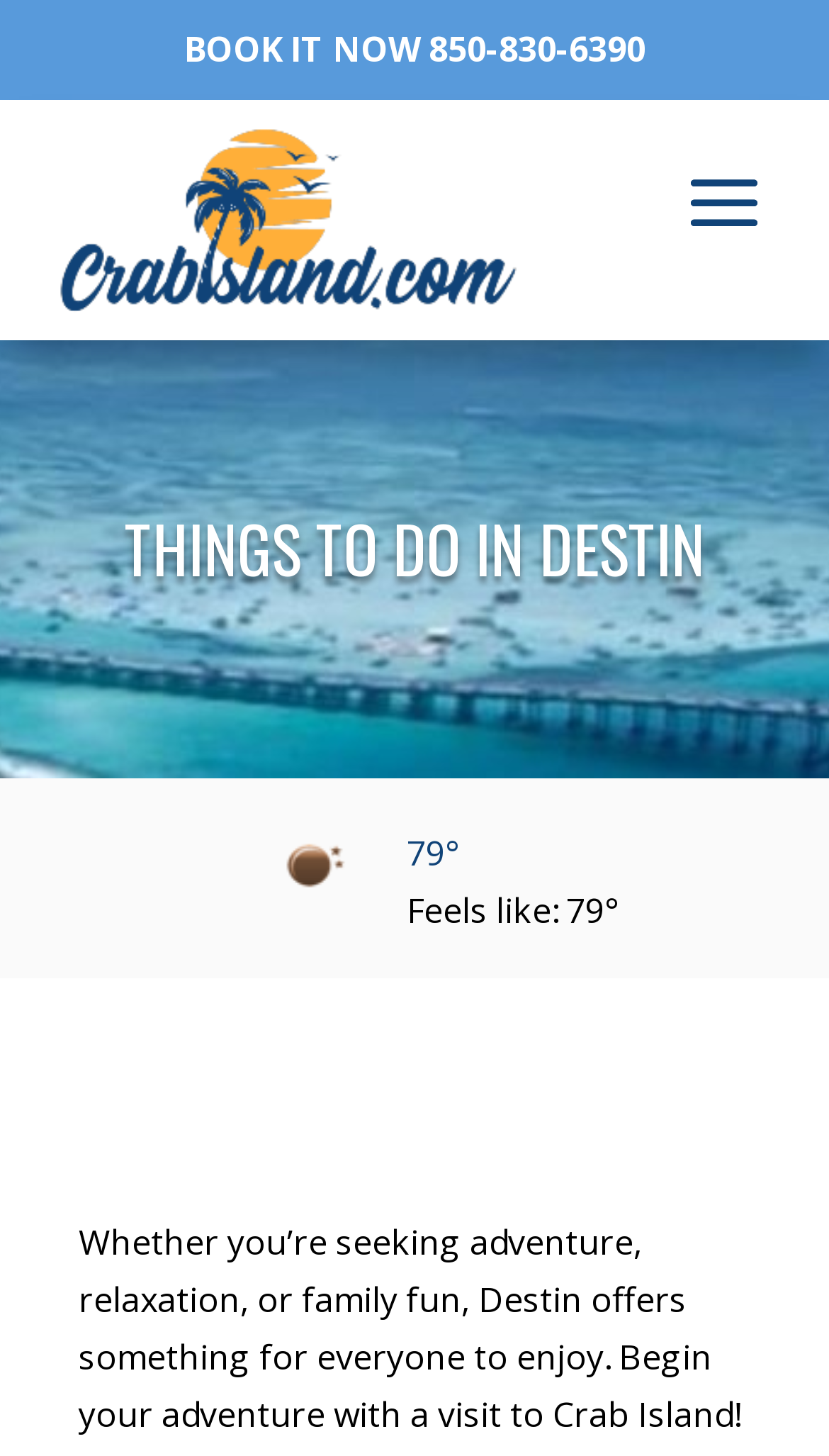Provide your answer in a single word or phrase: 
What is the location?

Destin